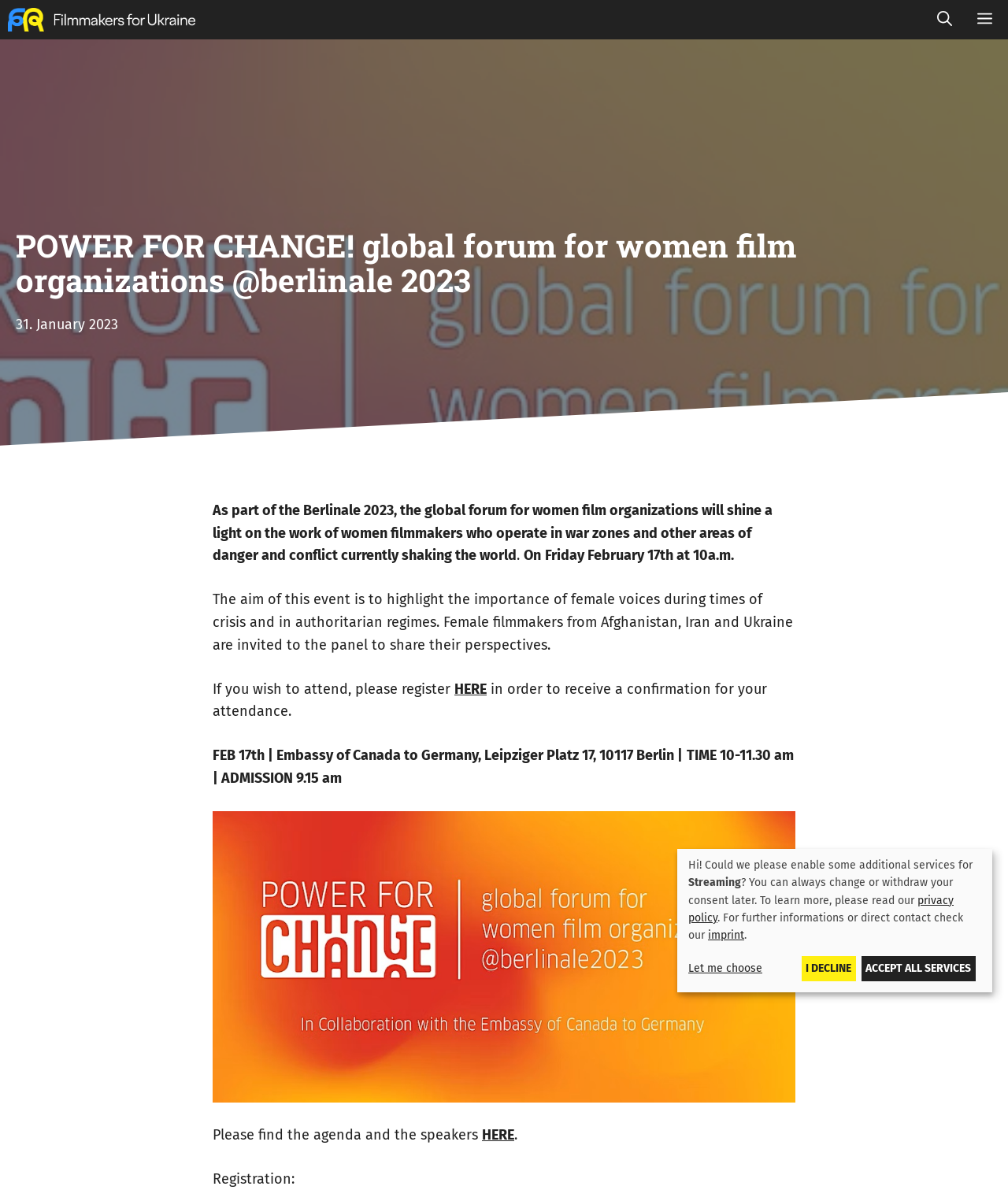Please identify the bounding box coordinates of the clickable element to fulfill the following instruction: "Register for the event". The coordinates should be four float numbers between 0 and 1, i.e., [left, top, right, bottom].

[0.451, 0.566, 0.483, 0.581]